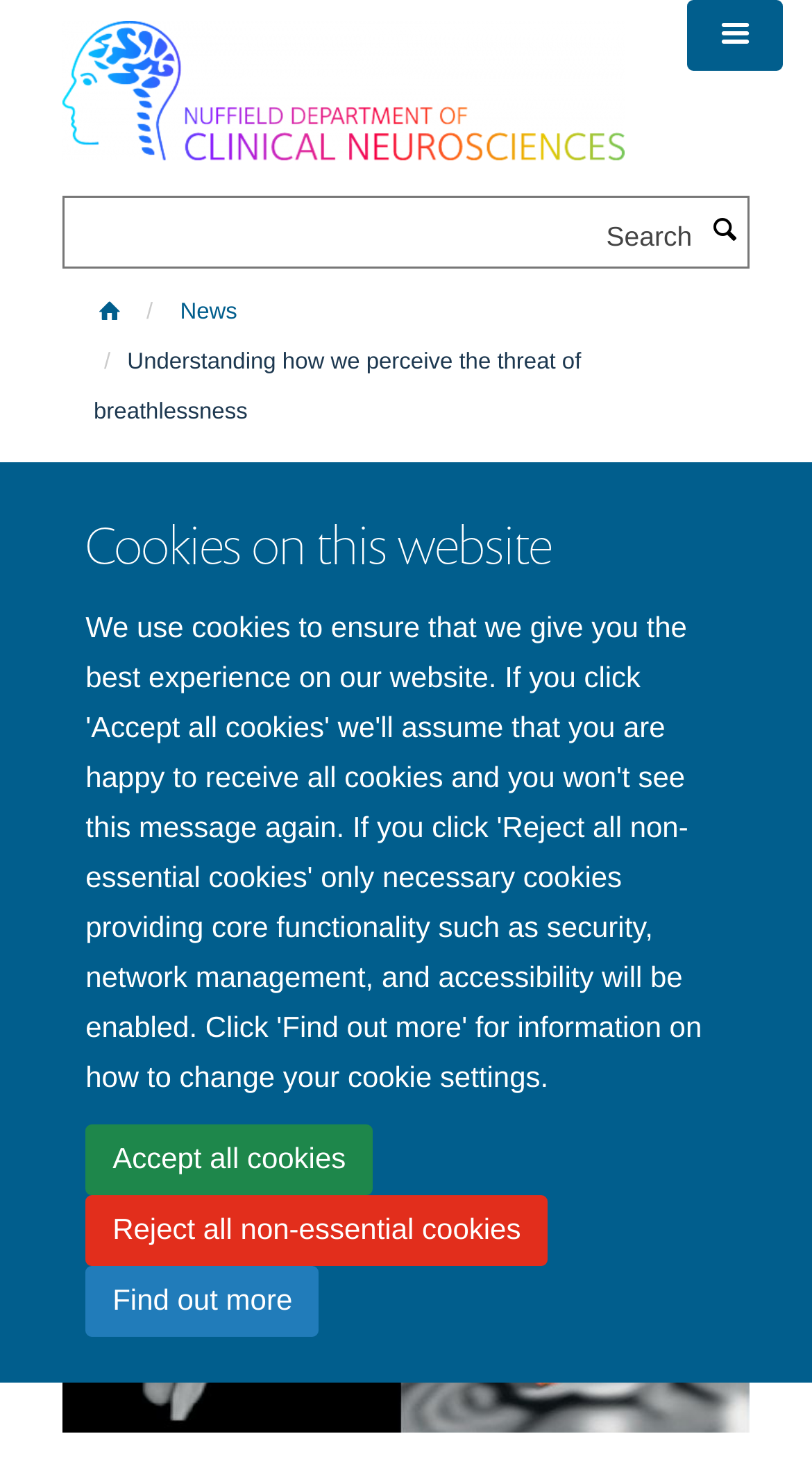Your task is to extract the text of the main heading from the webpage.

Understanding how we perceive the threat of breathlessness